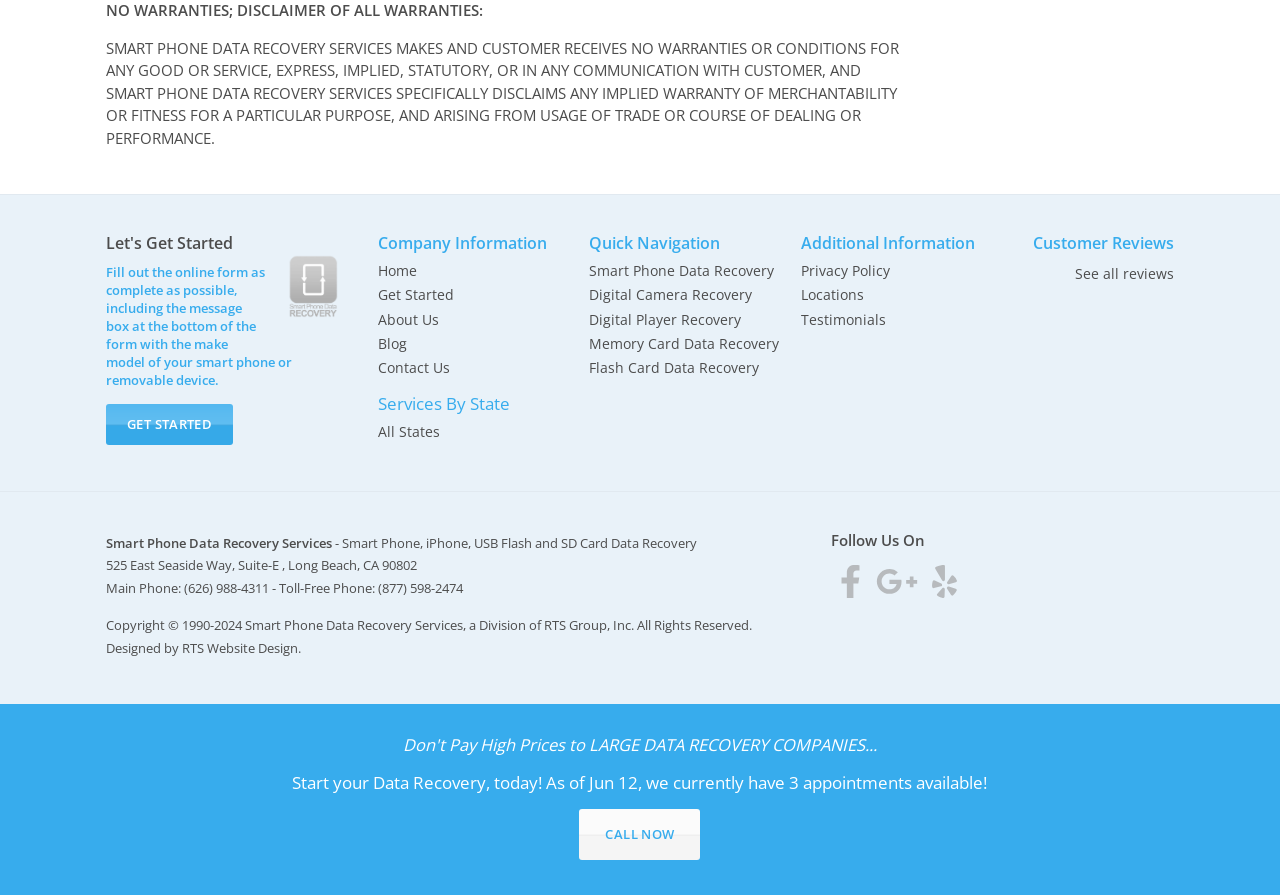Extract the bounding box coordinates of the UI element described by: "About Us". The coordinates should include four float numbers ranging from 0 to 1, e.g., [left, top, right, bottom].

[0.295, 0.348, 0.445, 0.375]